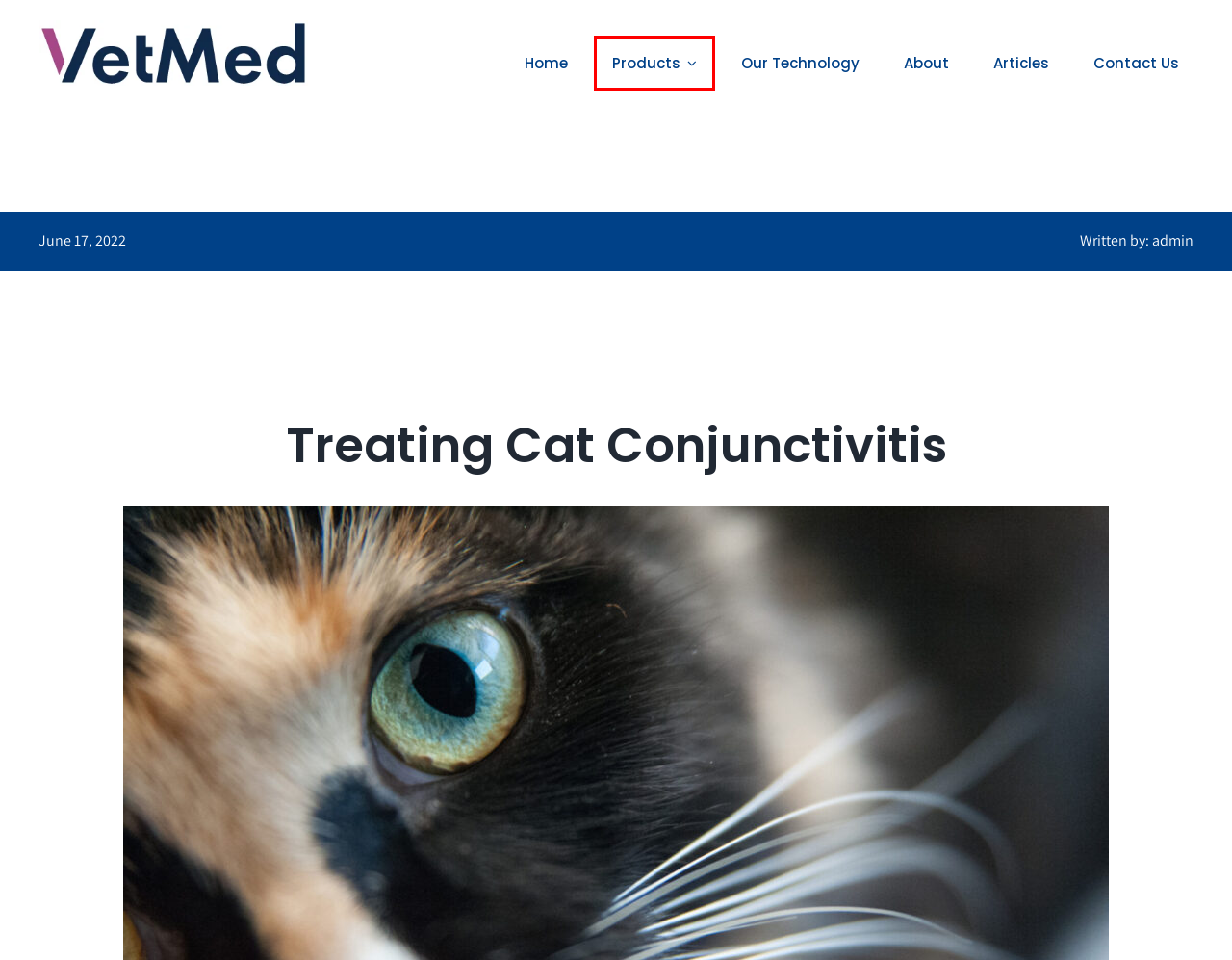You are given a screenshot of a webpage with a red rectangle bounding box around an element. Choose the best webpage description that matches the page after clicking the element in the bounding box. Here are the candidates:
A. Home - VetMedX Animal Wellness
B. About - VetMedX Animal Wellness
C. Articles - VetMedX Animal Wellness
D. Contact Us - VetMedX Animal Wellness
E. Products - VetMedX Animal Wellness
F. Our Technology - VetMedX Animal Wellness
G. All Animal Eye Wash - VetMedX Animal Wellness
H. Home - BluLyte

E